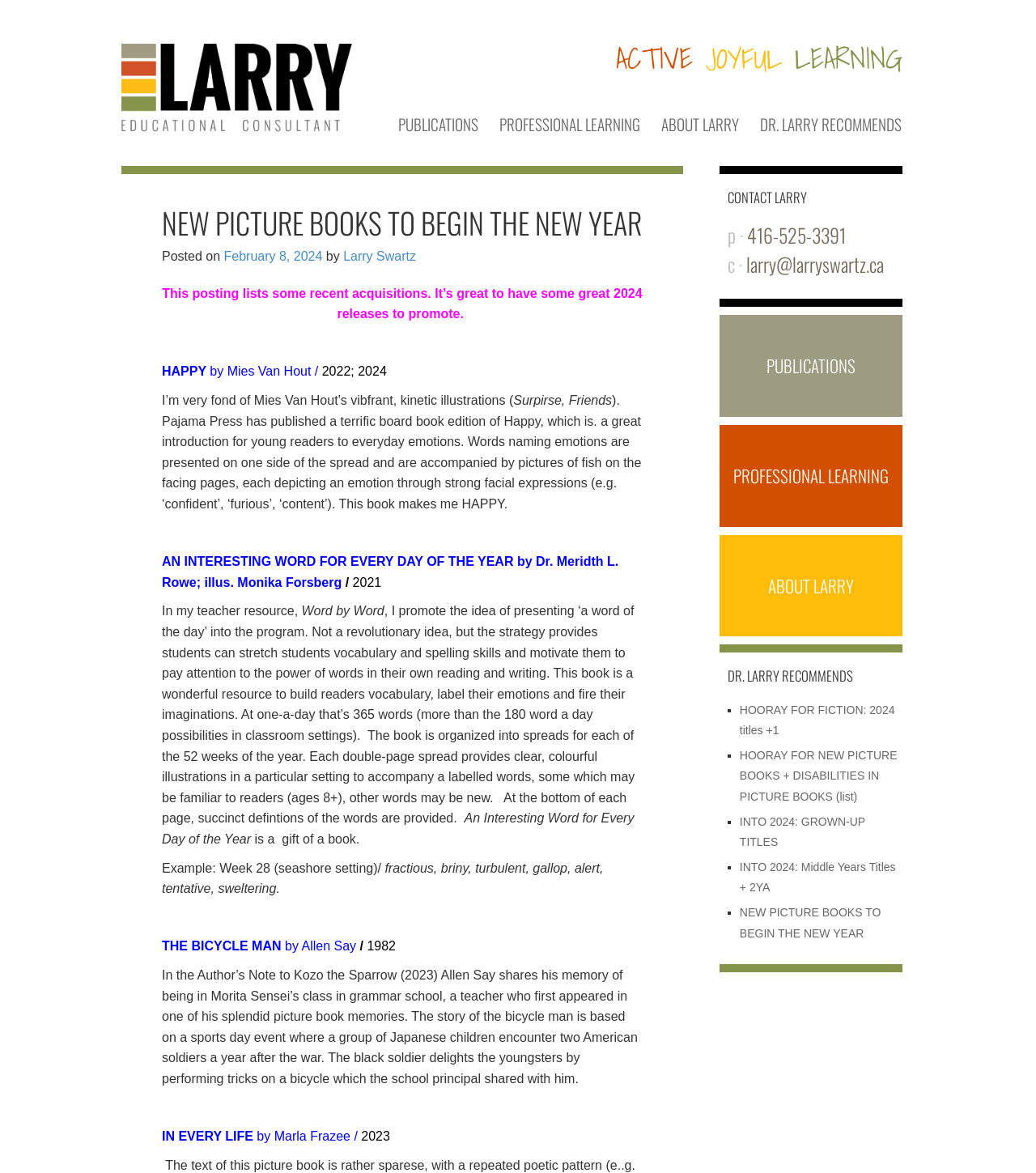Identify the bounding box coordinates for the region to click in order to carry out this instruction: "Check the 'DR. LARRY RECOMMENDS' list". Provide the coordinates using four float numbers between 0 and 1, formatted as [left, top, right, bottom].

[0.702, 0.57, 0.863, 0.583]